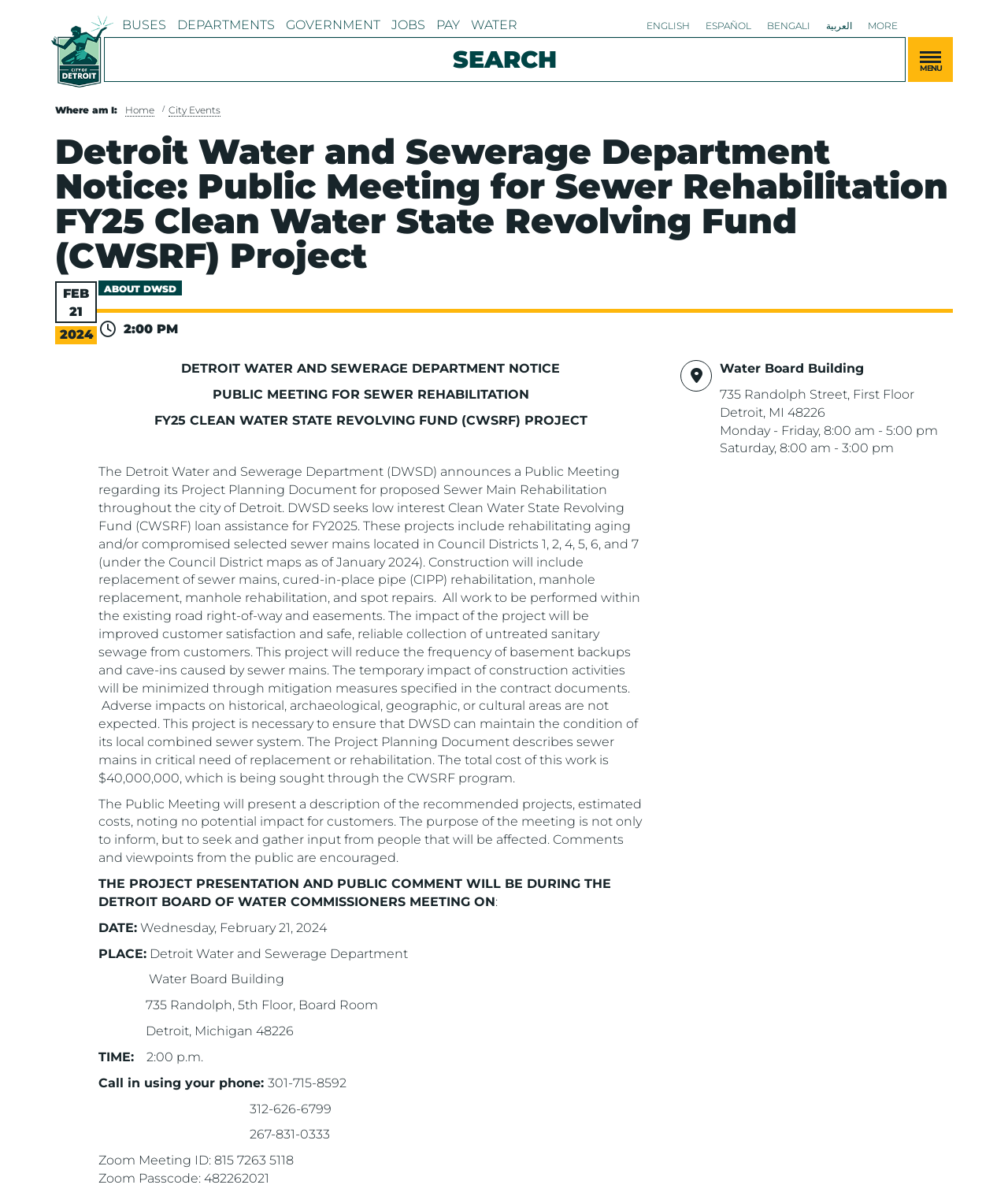Indicate the bounding box coordinates of the element that needs to be clicked to satisfy the following instruction: "go to 'ABOUT DWSD' page". The coordinates should be four float numbers between 0 and 1, i.e., [left, top, right, bottom].

[0.098, 0.235, 0.18, 0.247]